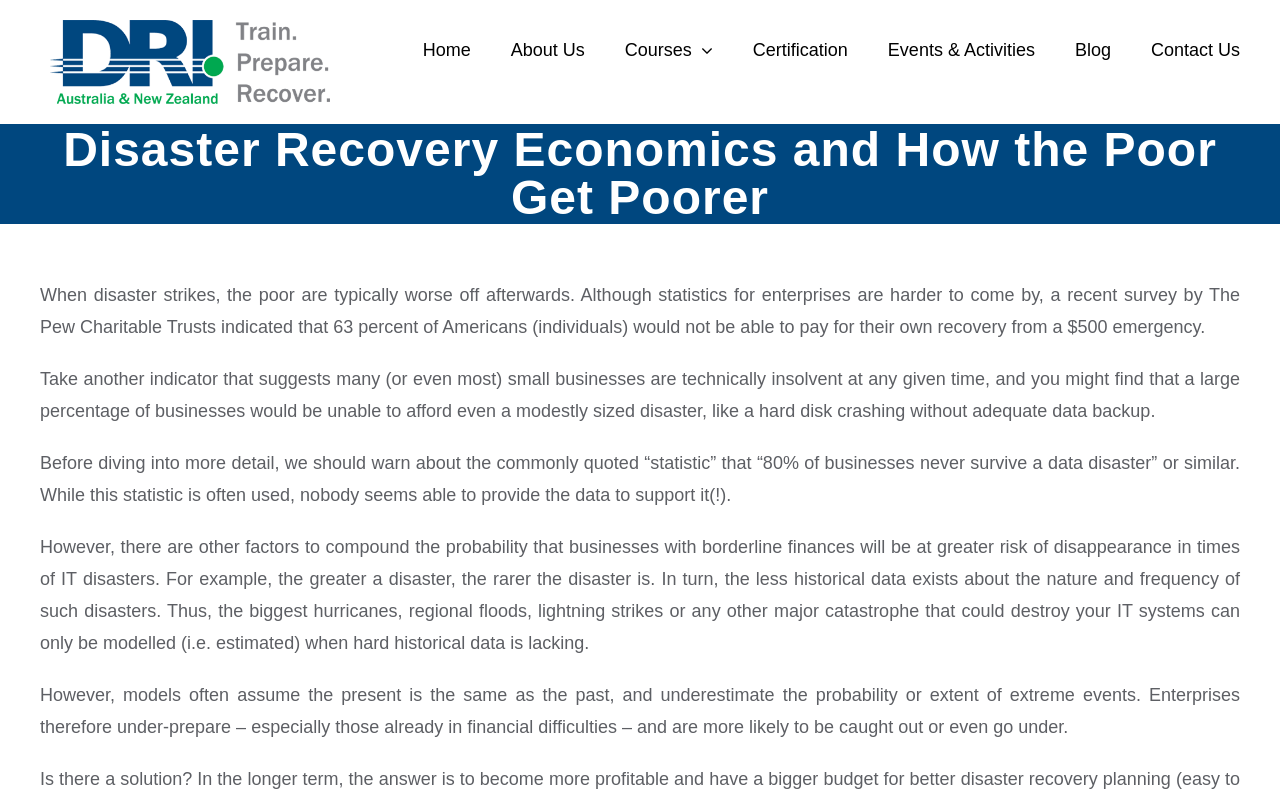What is the relationship between the size of a disaster and the availability of historical data?
Please answer the question with a detailed response using the information from the screenshot.

According to the text, the greater a disaster, the rarer the disaster is, and in turn, the less historical data exists about the nature and frequency of such disasters, making it difficult to model or estimate the impact of such disasters.